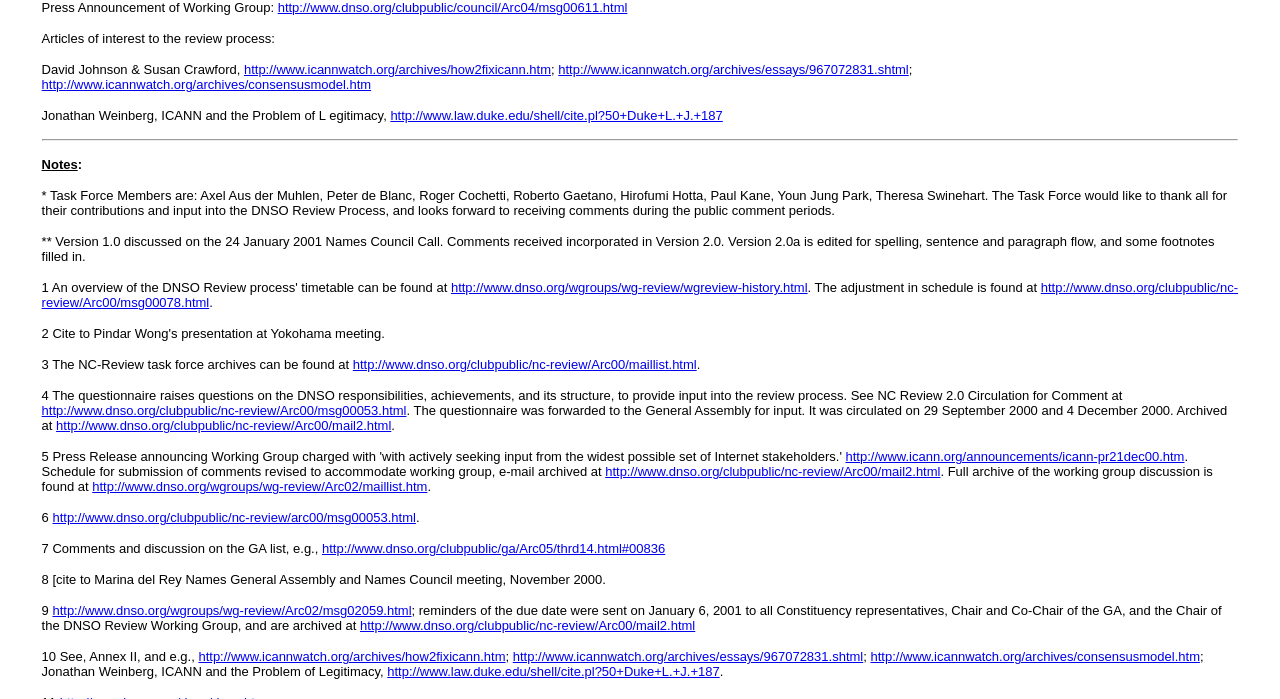Locate the bounding box coordinates of the region to be clicked to comply with the following instruction: "Check the schedule for submission of comments". The coordinates must be four float numbers between 0 and 1, in the form [left, top, right, bottom].

[0.661, 0.643, 0.925, 0.664]